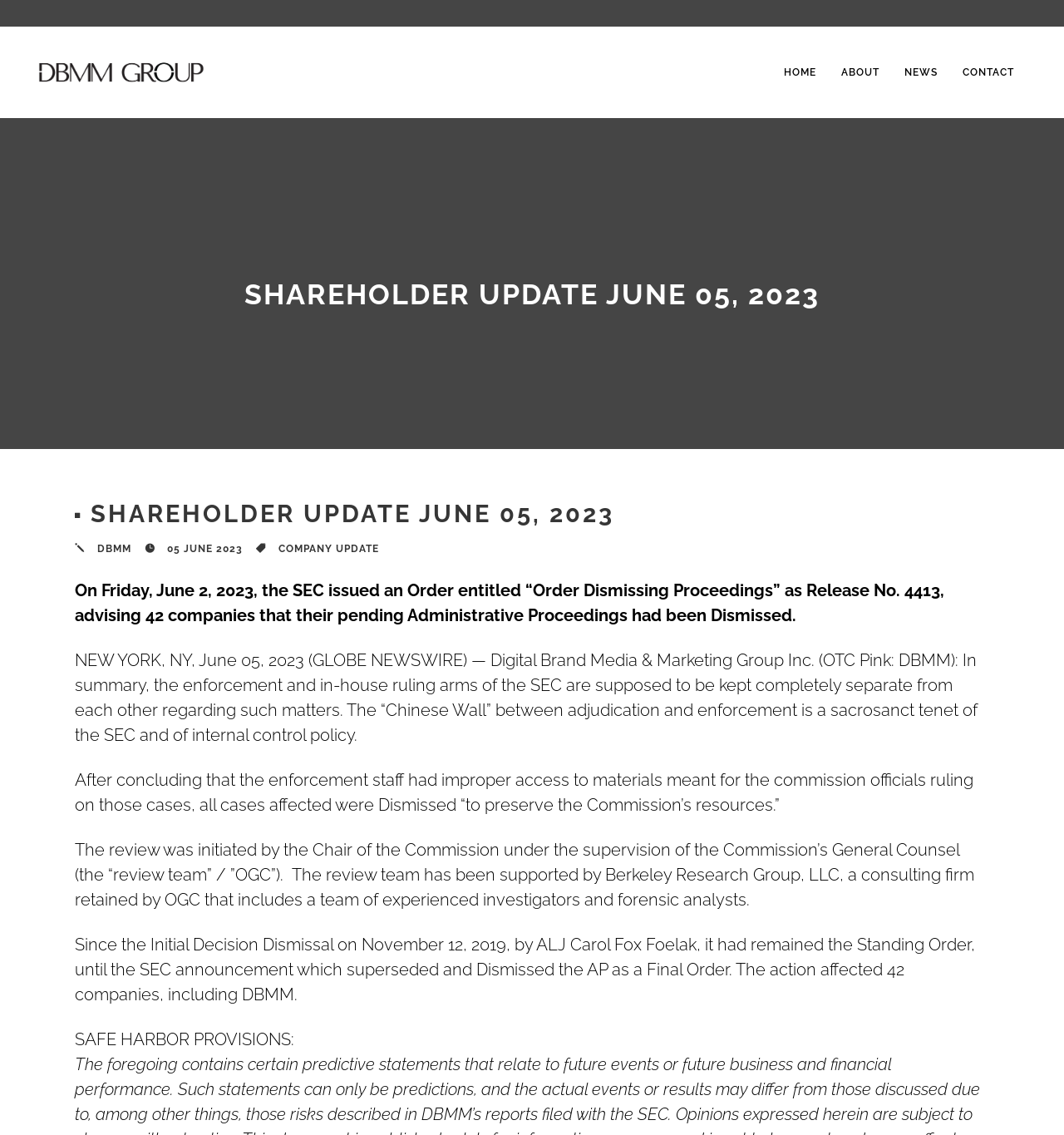What is the name of the company mentioned in the update?
From the image, provide a succinct answer in one word or a short phrase.

Digital Brand Media & Marketing Group Inc.